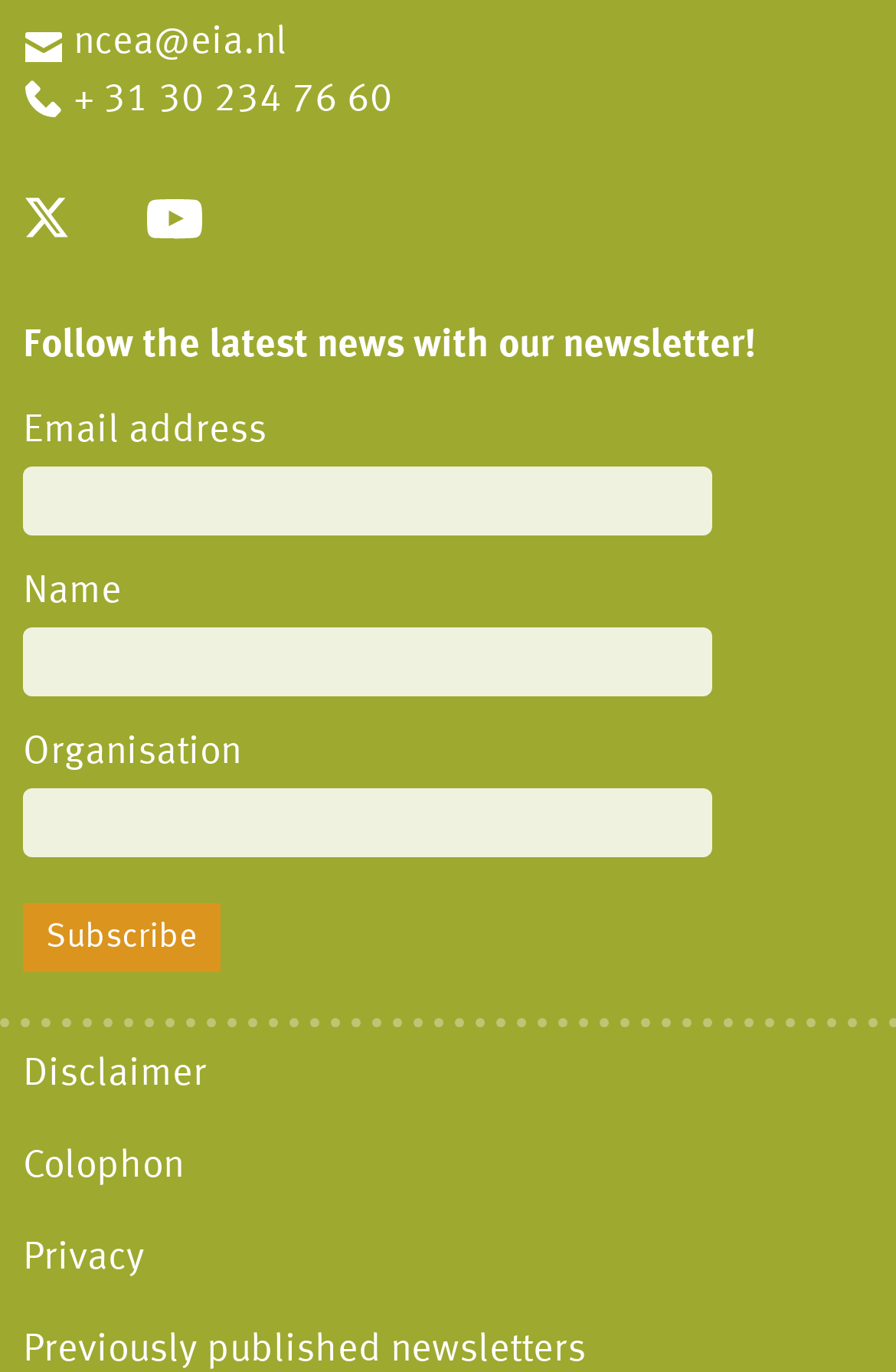Answer the question using only one word or a concise phrase: What information is required to subscribe?

Email address, name, organisation